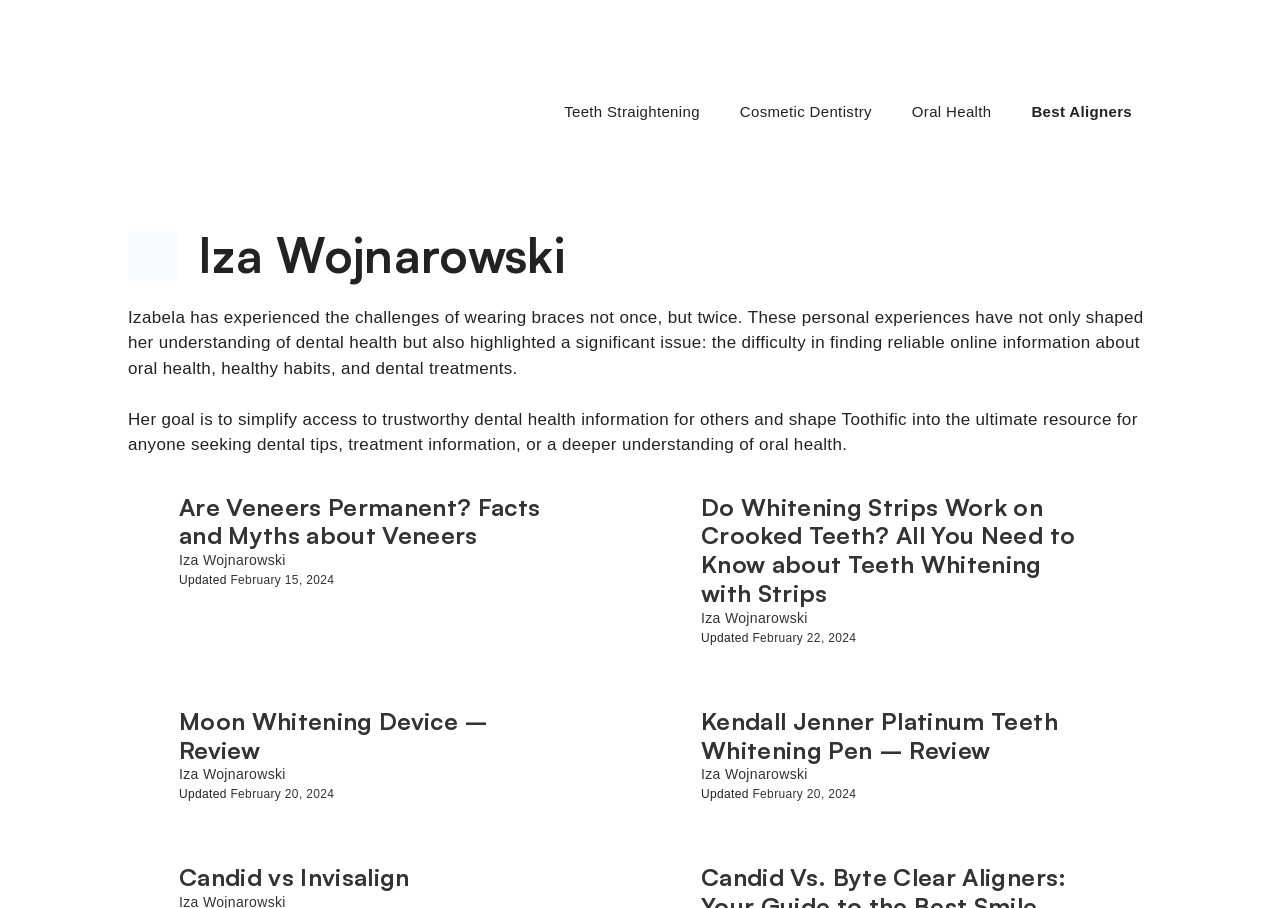What is the topic of the first article? Based on the image, give a response in one word or a short phrase.

Veneers